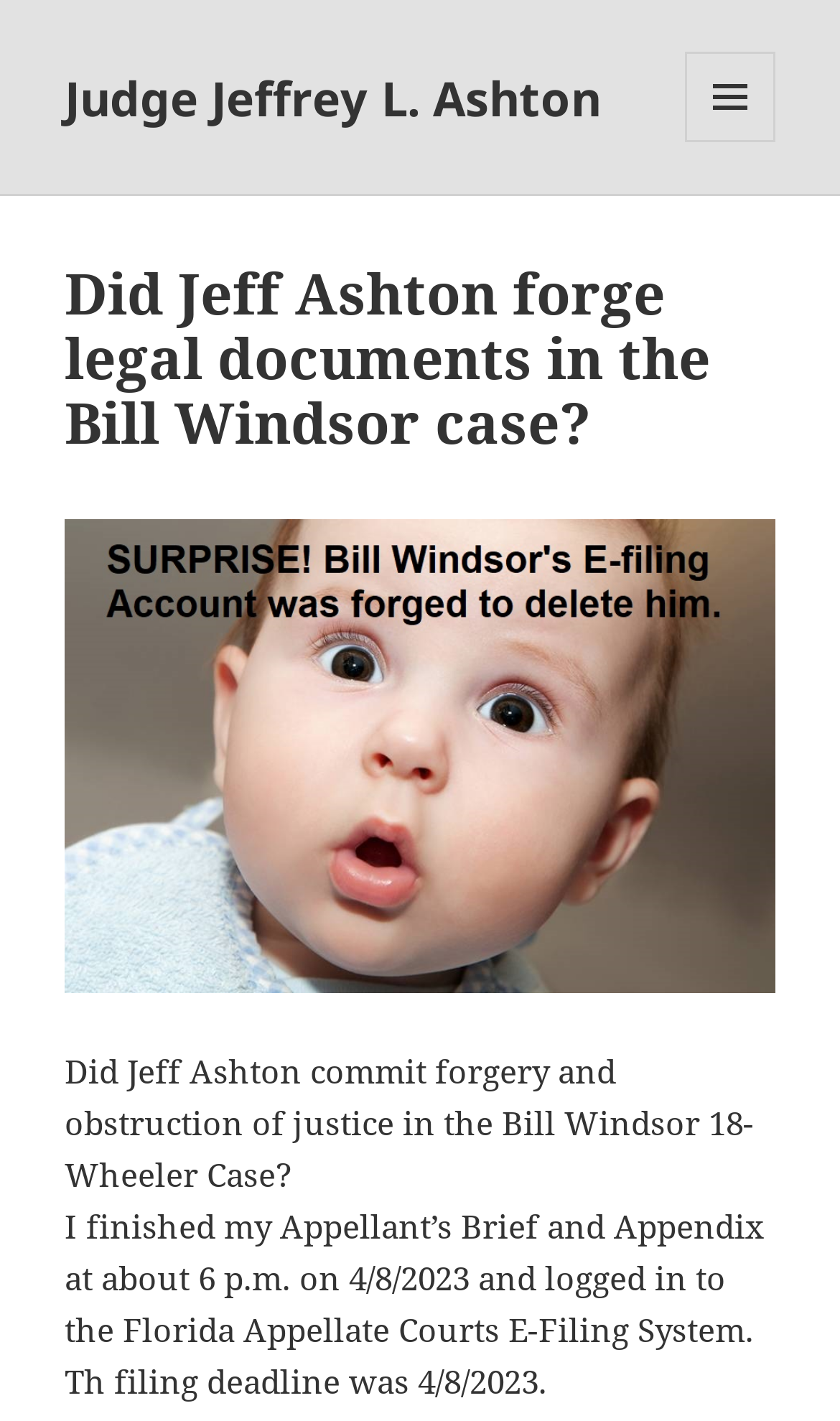What is the topic of the webpage?
Give a thorough and detailed response to the question.

The topic of the webpage is about forgery and obstruction of justice, which is inferred from the static text elements on the webpage, particularly the one that says 'Did Jeff Ashton commit forgery and obstruction of justice in the Bill Windsor 18-Wheeler Case?'.